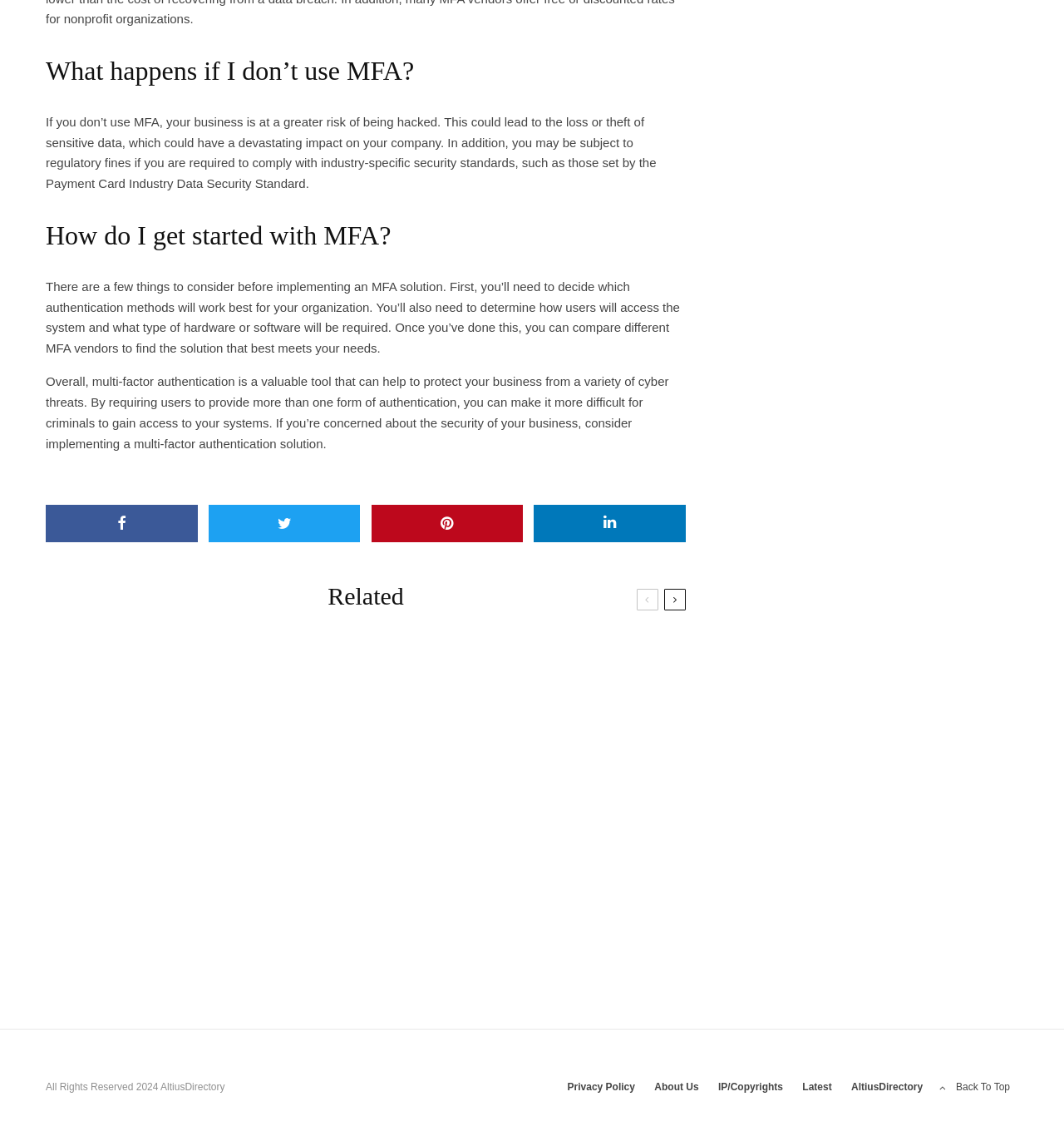Please respond in a single word or phrase: 
What is the purpose of MFA?

Protect business from cyber threats